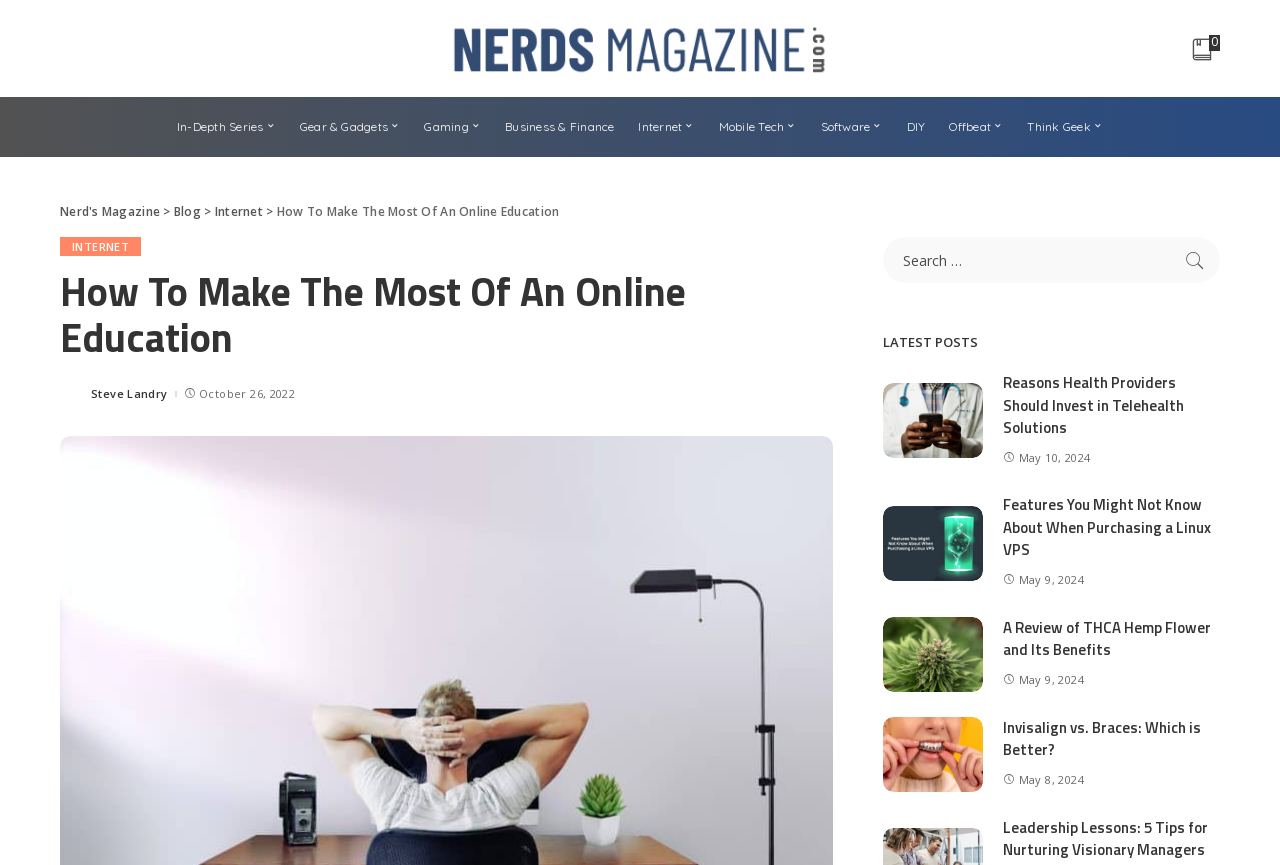Look at the image and give a detailed response to the following question: What is the topic of the first latest post?

The first latest post is titled 'Reasons Health Providers Should Invest in Telehealth Solutions', which indicates that the topic of this post is related to telehealth solutions.